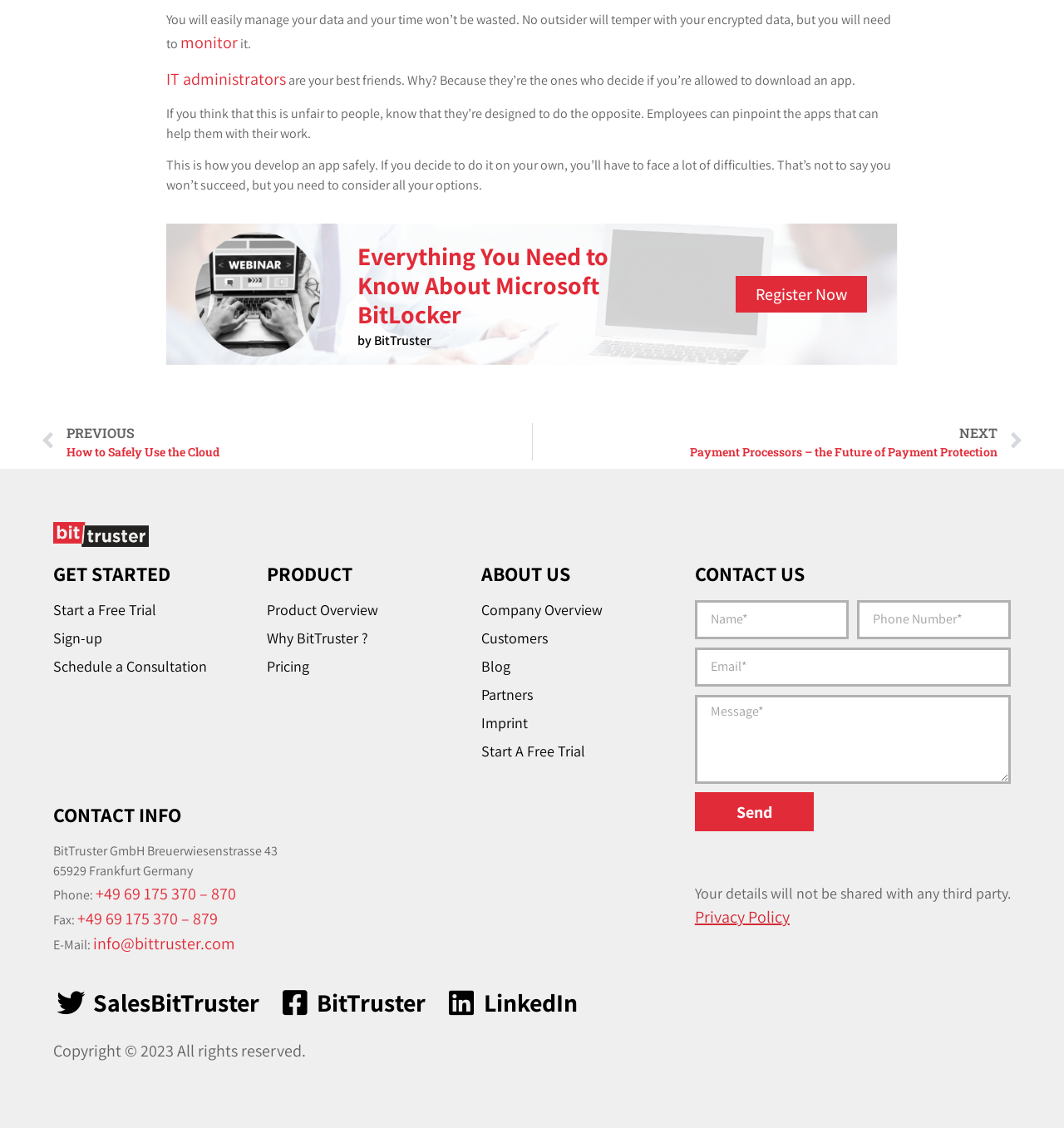Please identify the bounding box coordinates of the clickable element to fulfill the following instruction: "Fill in the 'Name' field". The coordinates should be four float numbers between 0 and 1, i.e., [left, top, right, bottom].

[0.653, 0.532, 0.798, 0.566]